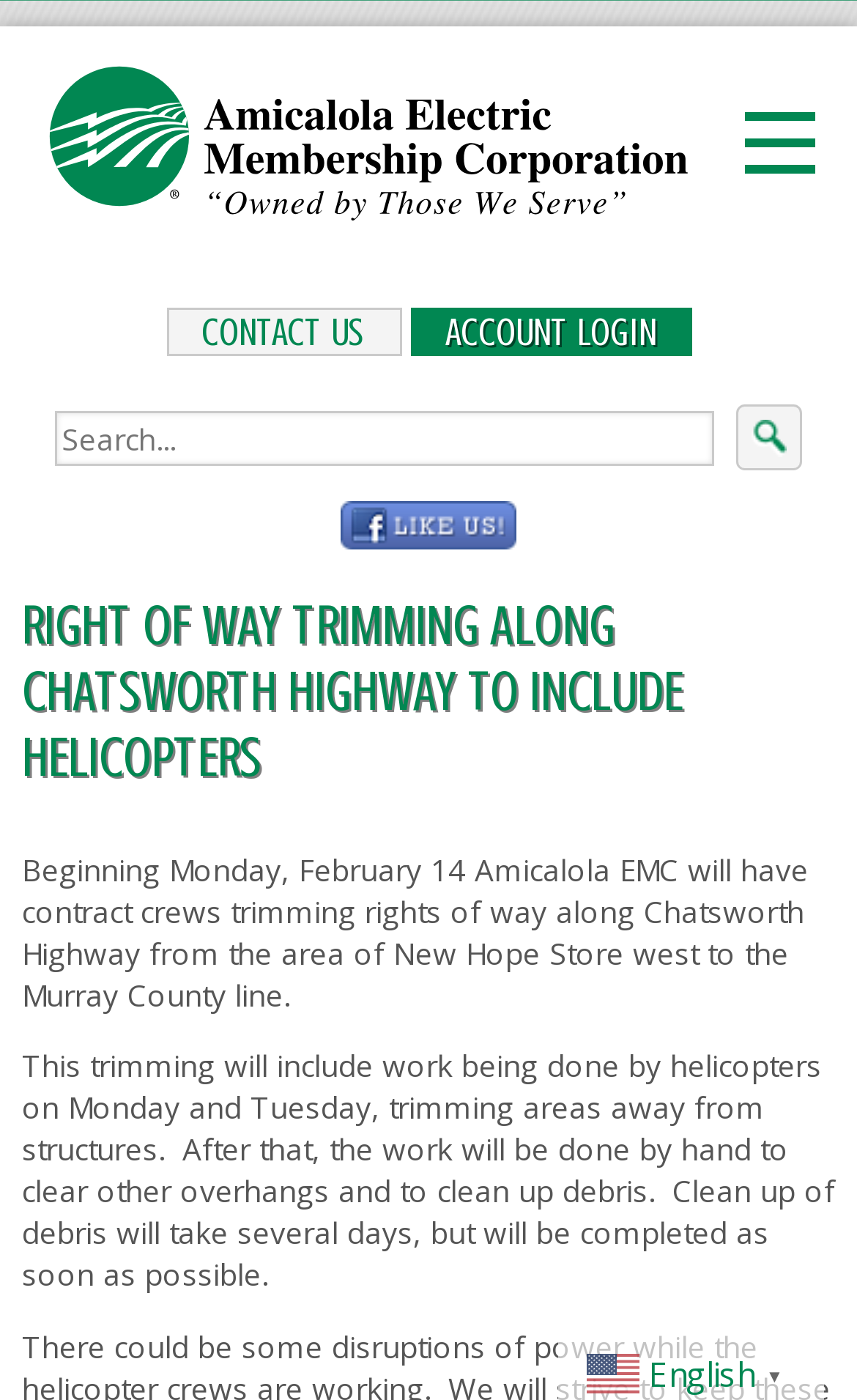Pinpoint the bounding box coordinates of the area that should be clicked to complete the following instruction: "Click the search button". The coordinates must be given as four float numbers between 0 and 1, i.e., [left, top, right, bottom].

None